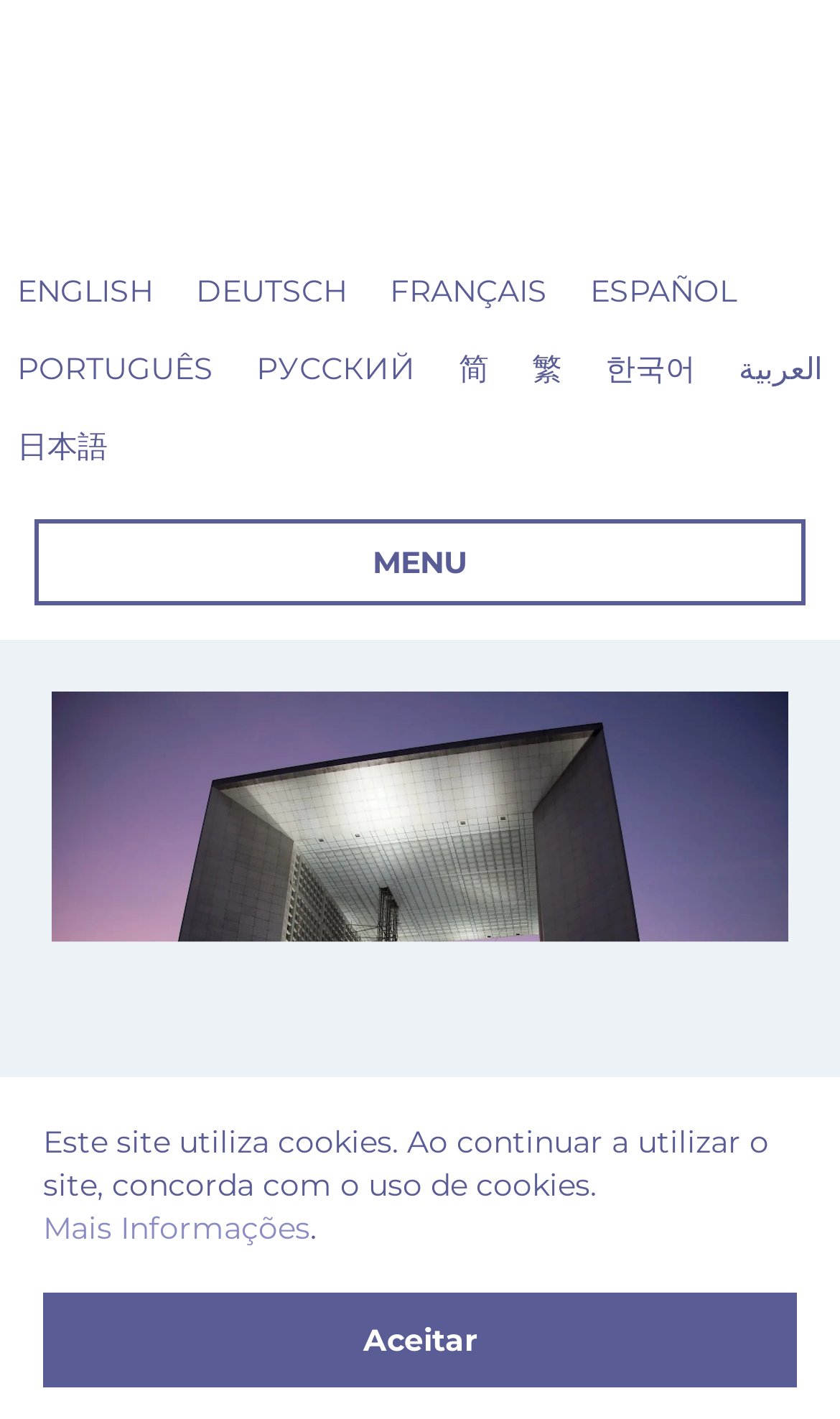Given the element description: "English", predict the bounding box coordinates of this UI element. The coordinates must be four float numbers between 0 and 1, given as [left, top, right, bottom].

[0.021, 0.191, 0.182, 0.219]